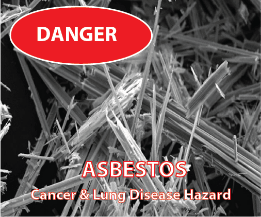Please answer the following question using a single word or phrase: 
What is the material represented in the background?

Asbestos